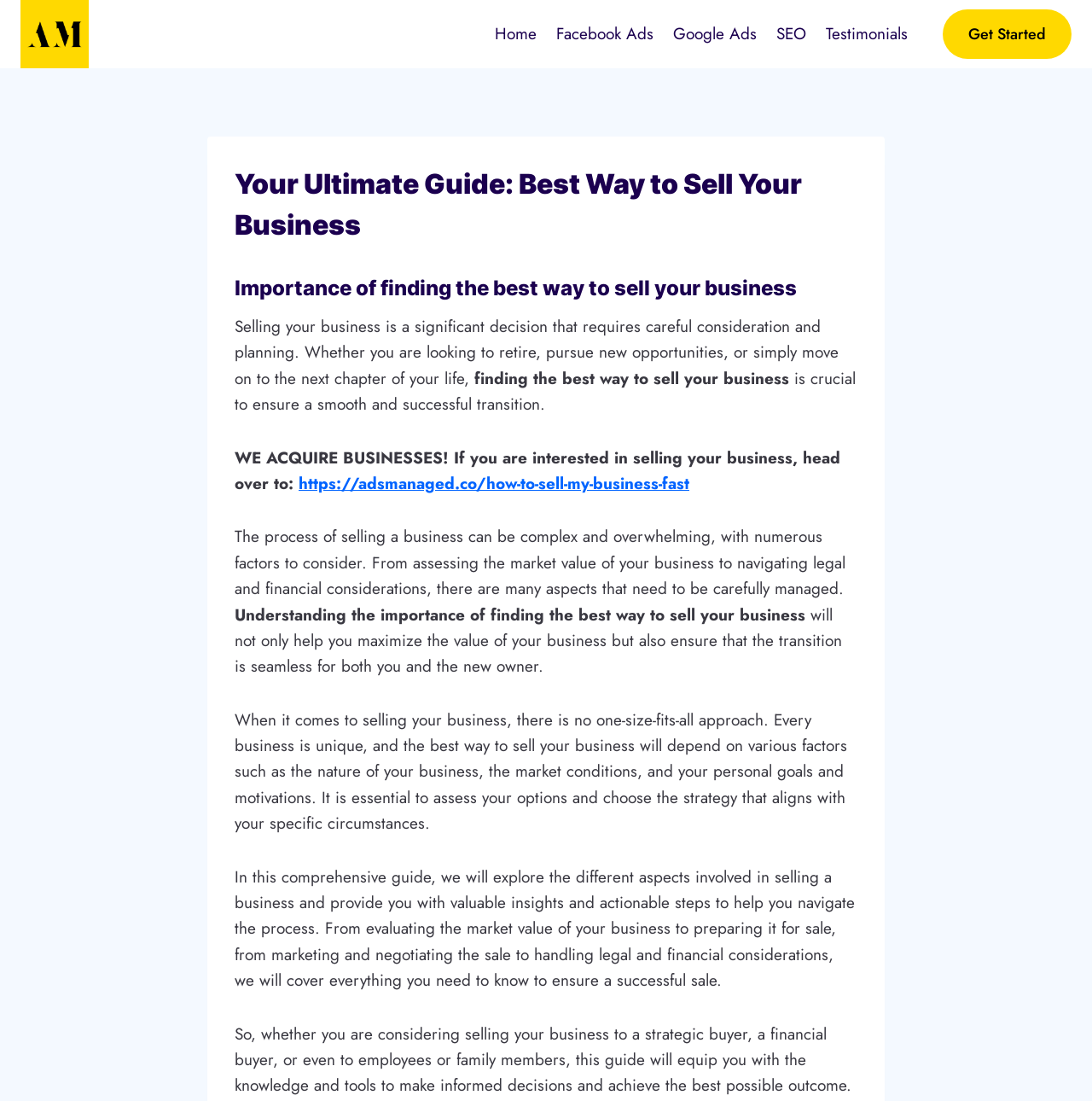Provide a brief response to the question below using one word or phrase:
What is the company mentioned on this webpage?

AdsManaged.co